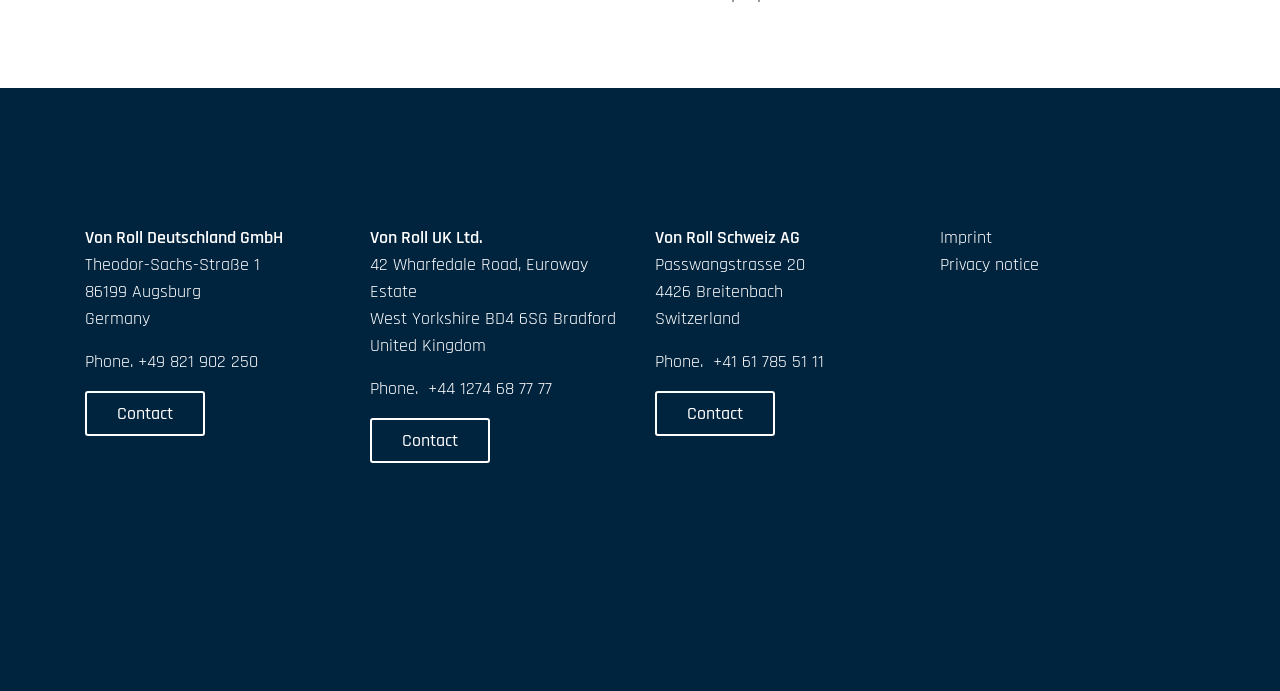Please study the image and answer the question comprehensively:
What is the phone number of Von Roll UK Ltd.?

I found the phone number of Von Roll UK Ltd. by looking at the text next to 'Phone.' in the section about Von Roll UK Ltd.